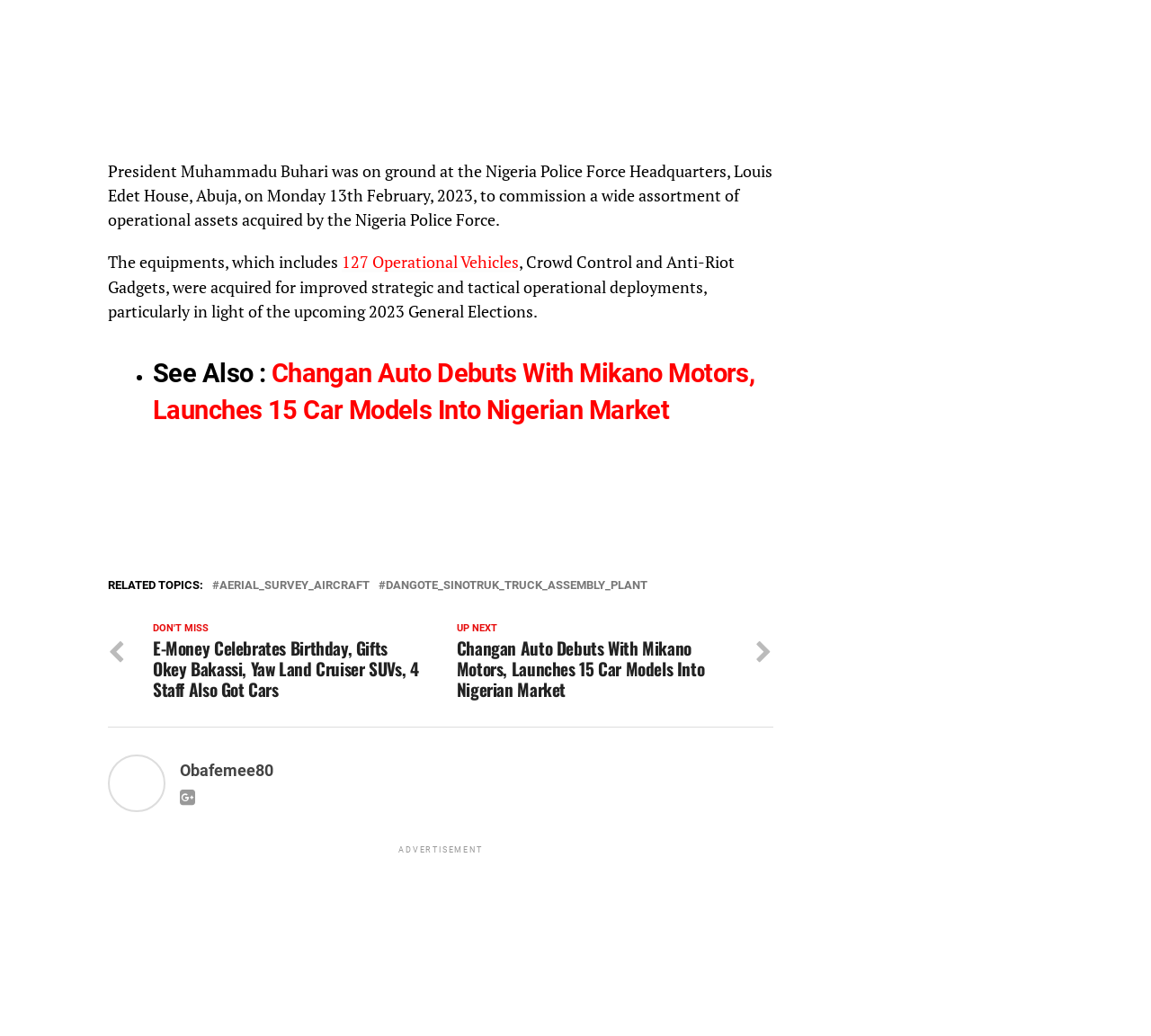What is the purpose of the acquired operational assets?
Based on the image, answer the question with a single word or brief phrase.

Improved strategic and tactical operational deployments